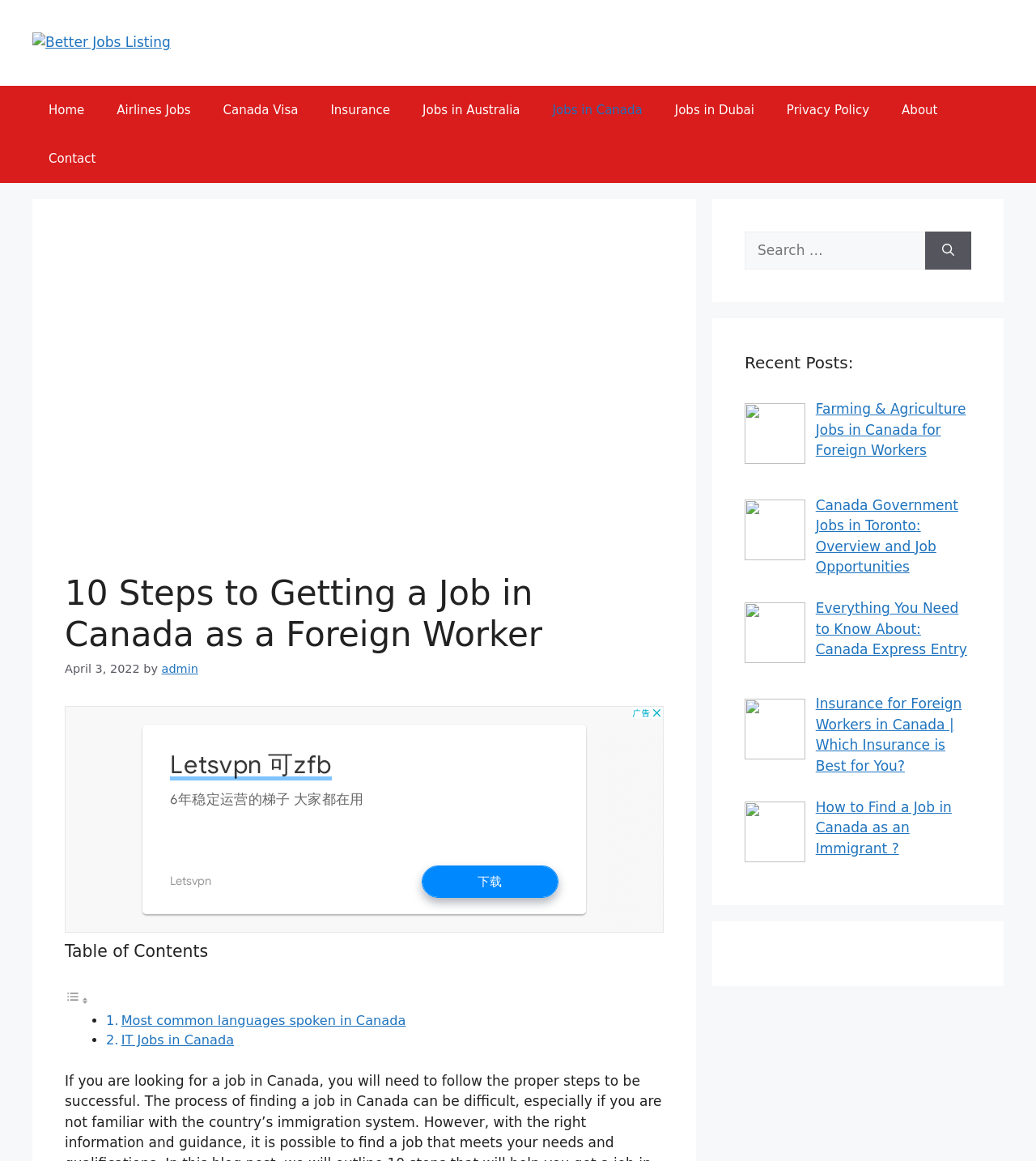Please mark the clickable region by giving the bounding box coordinates needed to complete this instruction: "Read the article about 10 Steps to Getting a Job in Canada as a Foreign Worker".

[0.062, 0.494, 0.641, 0.564]